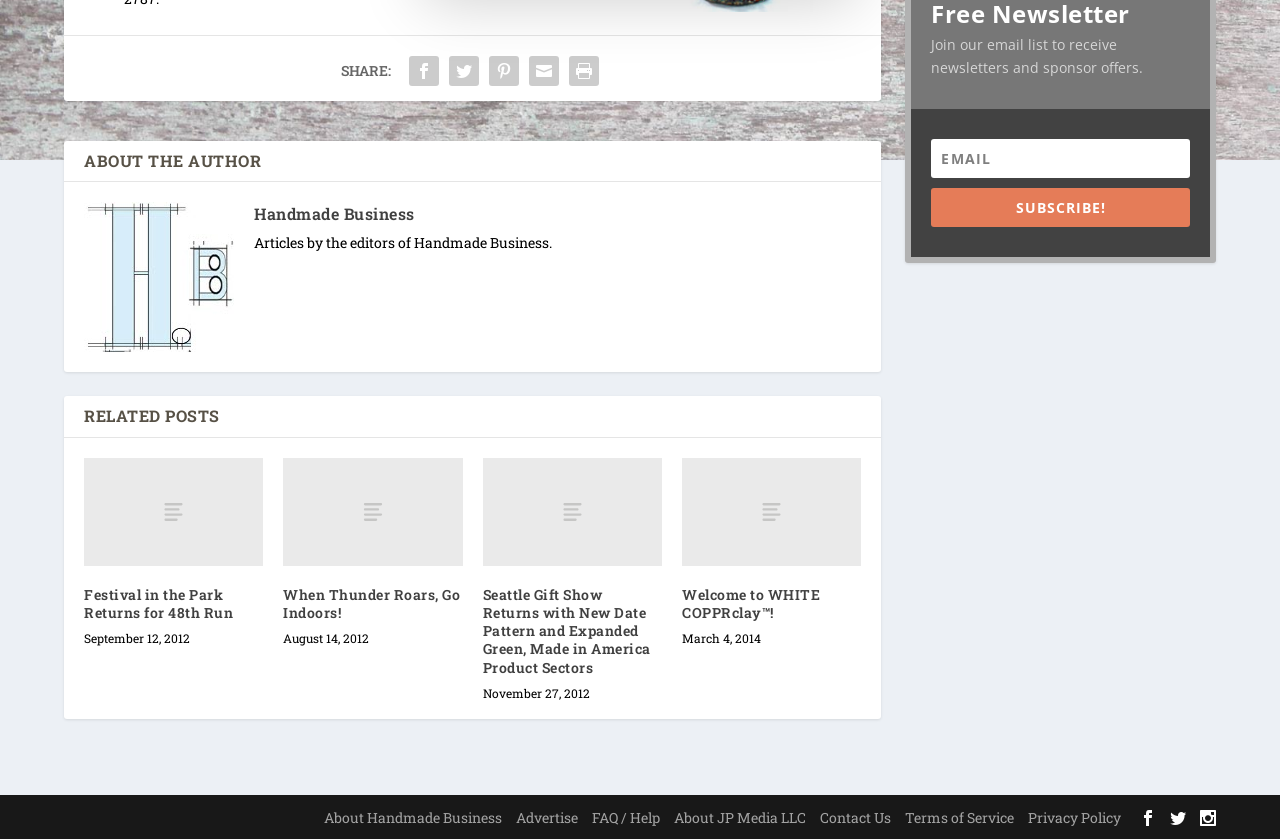Could you provide the bounding box coordinates for the portion of the screen to click to complete this instruction: "Contact Us"?

[0.641, 0.963, 0.696, 0.986]